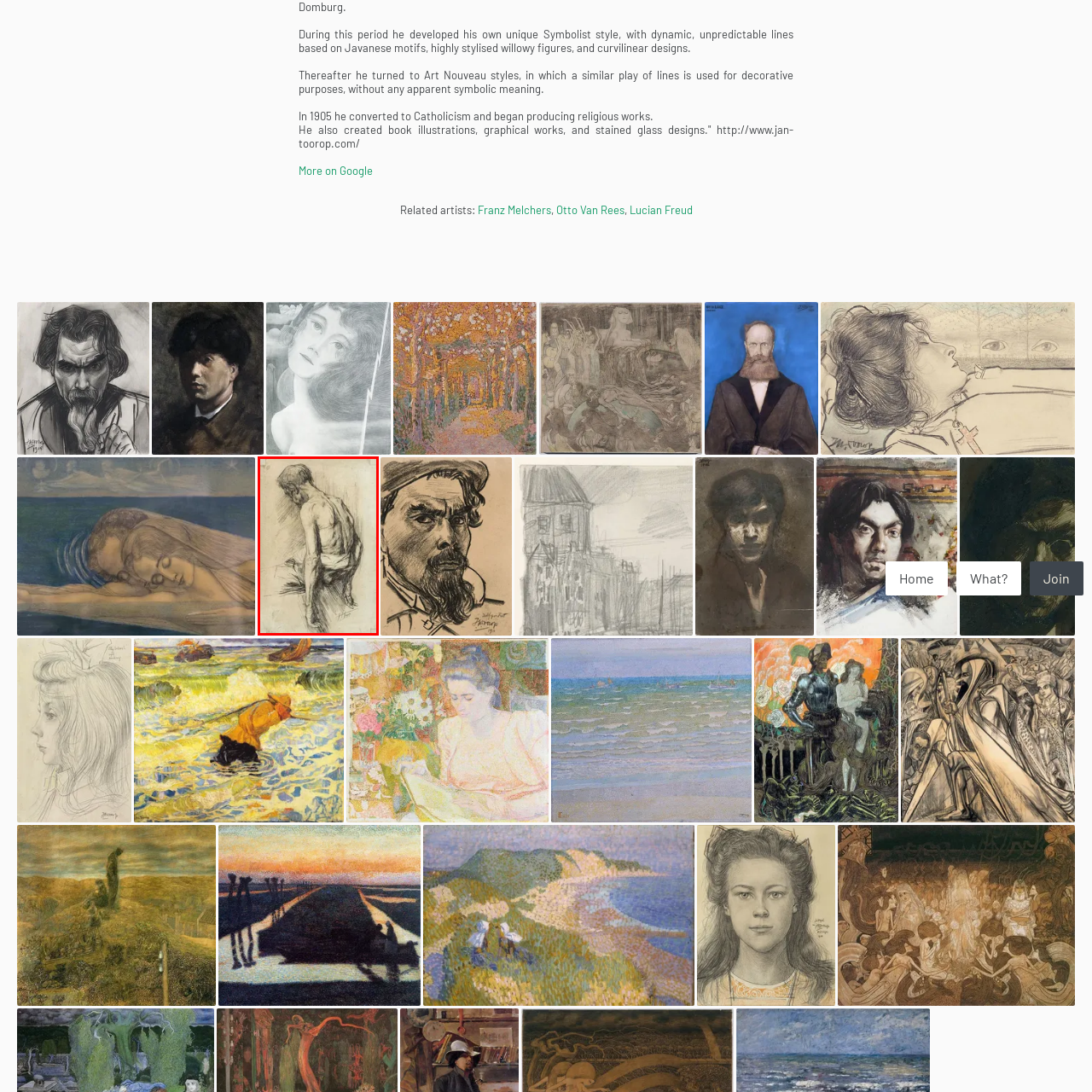Direct your attention to the image within the red boundary, What is the tone of the drawing?
 Respond with a single word or phrase.

Muted